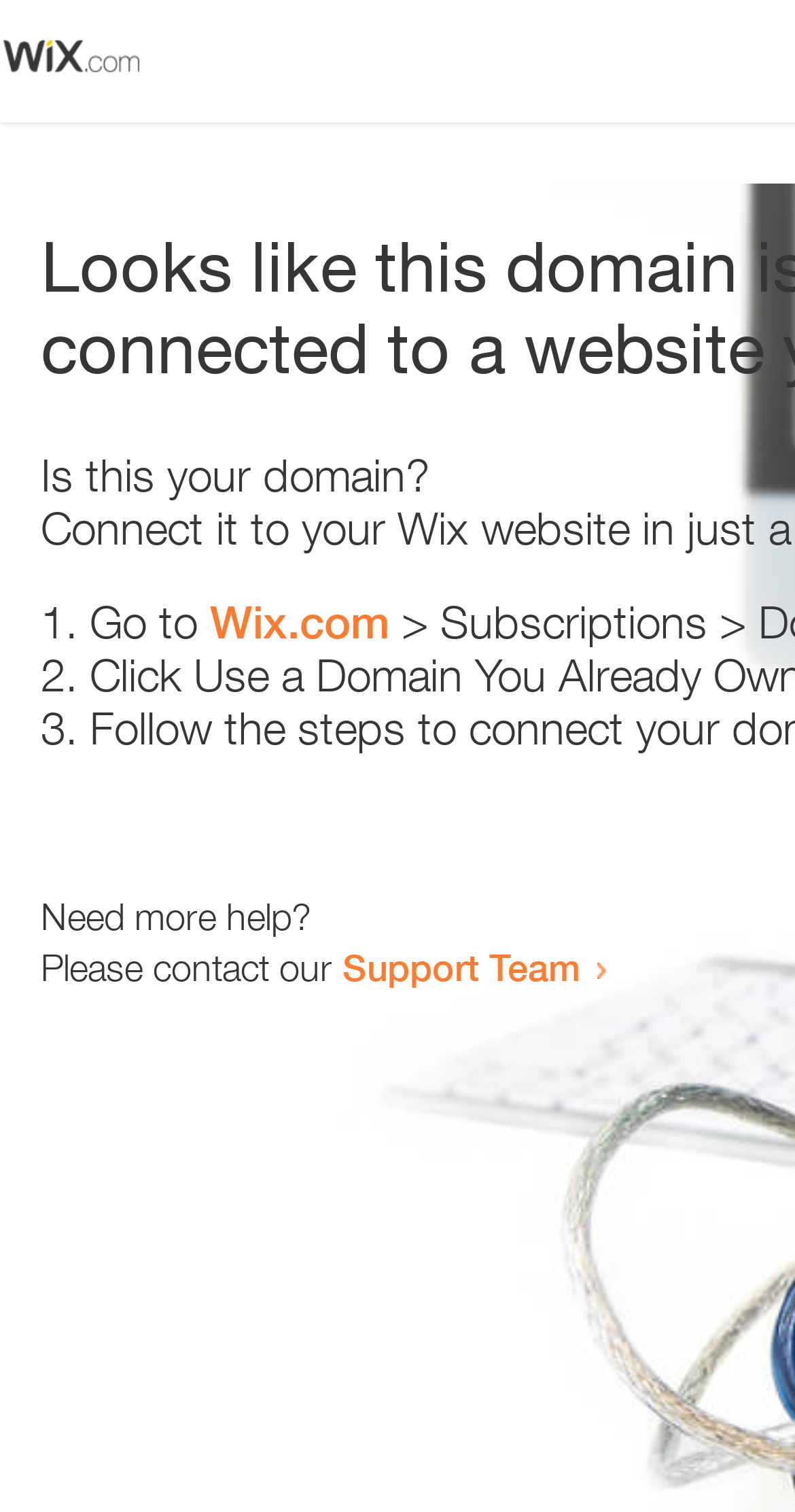Determine the bounding box for the UI element described here: "Support Team".

[0.431, 0.625, 0.731, 0.654]